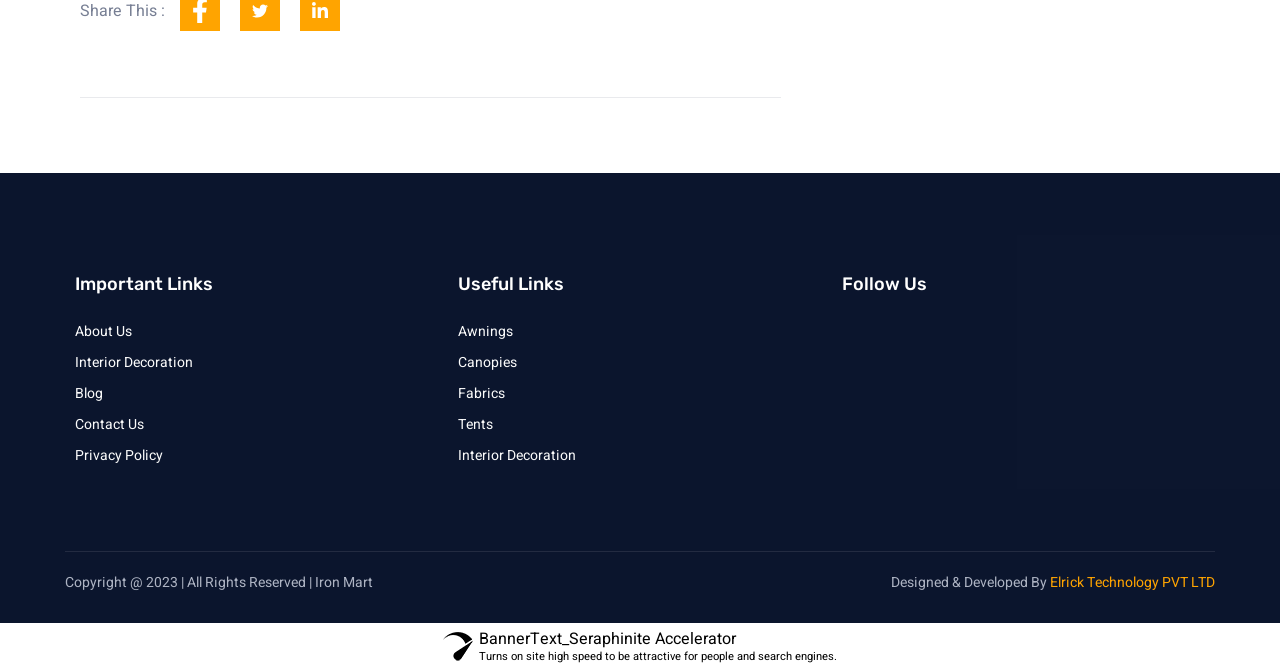Locate the bounding box of the UI element based on this description: "July 6, 2020". Provide four float numbers between 0 and 1 as [left, top, right, bottom].

None